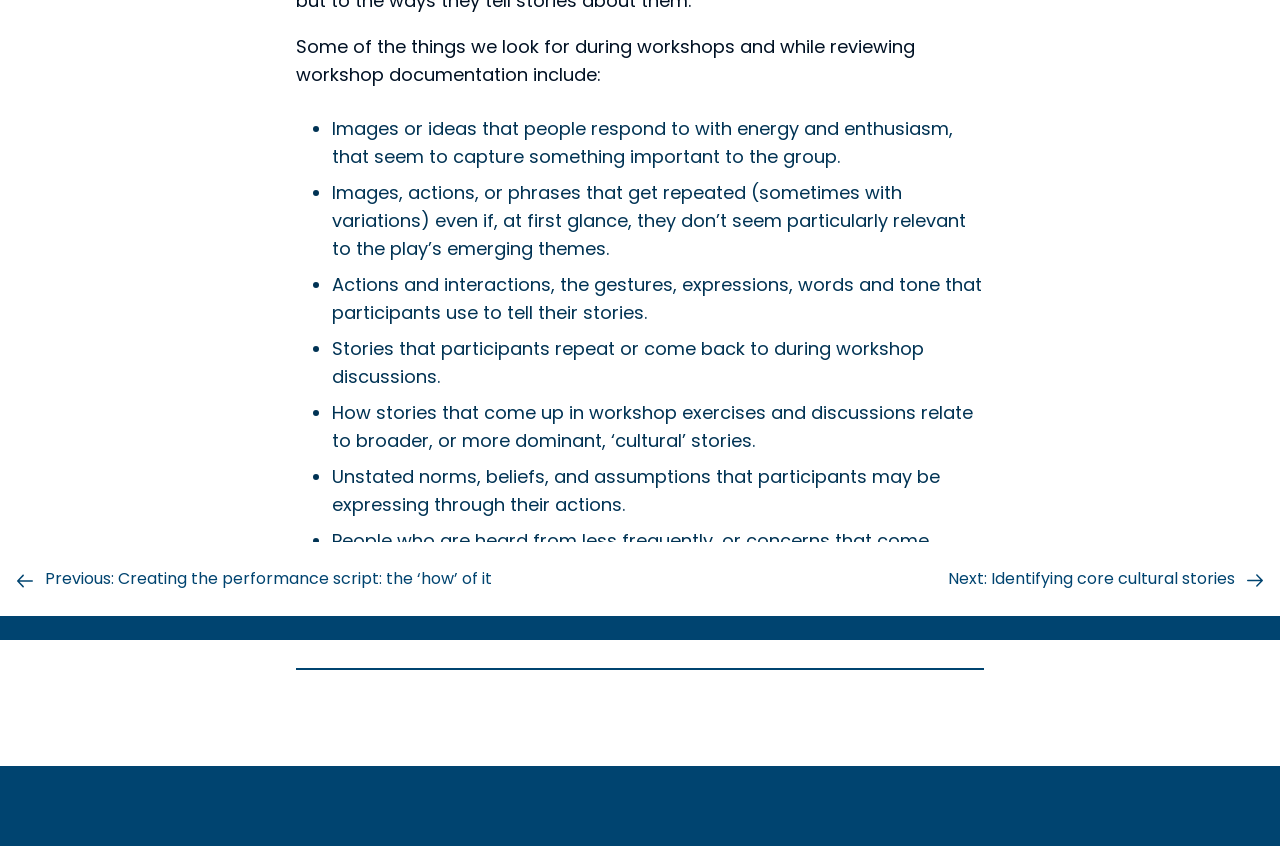Using the webpage screenshot and the element description Next: Identifying core cultural stories, determine the bounding box coordinates. Specify the coordinates in the format (top-left x, top-left y, bottom-right x, bottom-right y) with values ranging from 0 to 1.

[0.5, 0.66, 1.0, 0.709]